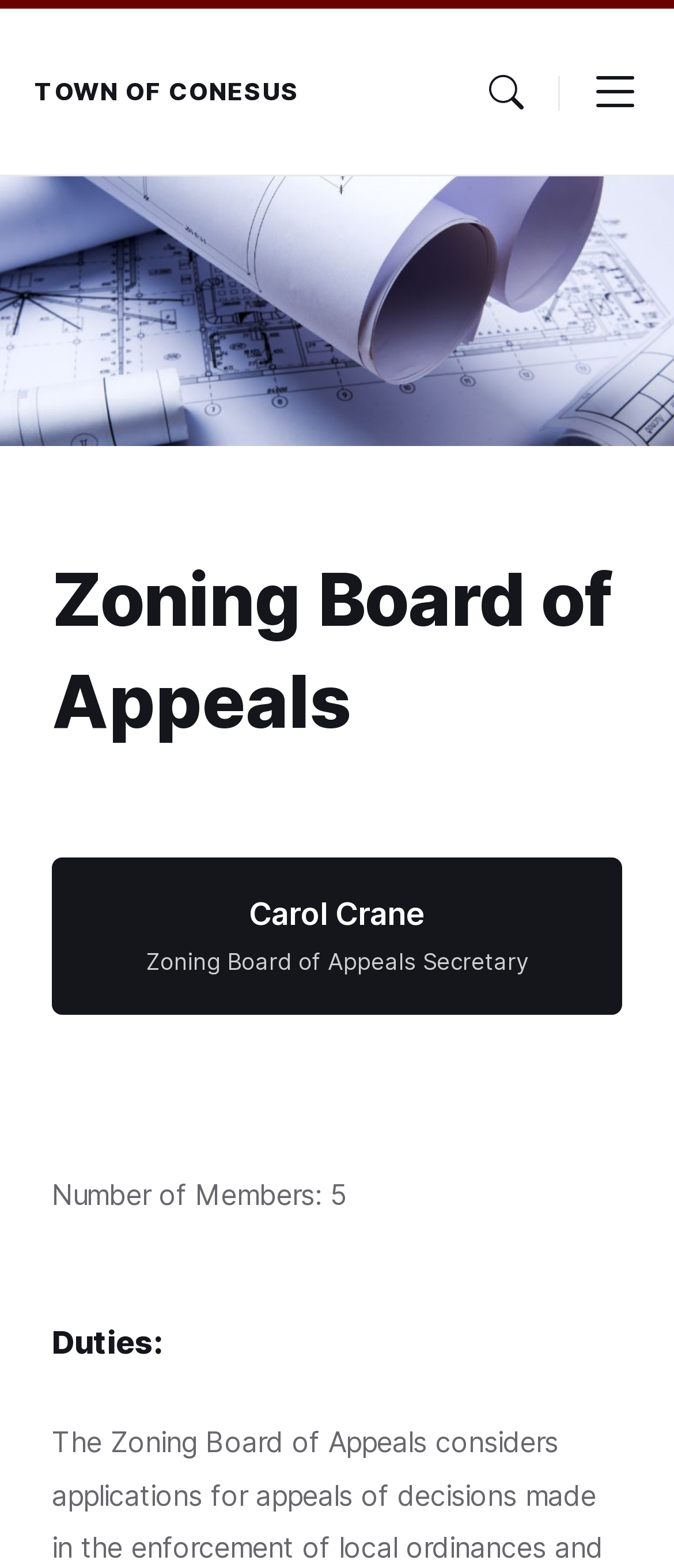Provide the bounding box coordinates for the UI element that is described as: "Carol Crane".

[0.369, 0.571, 0.631, 0.594]